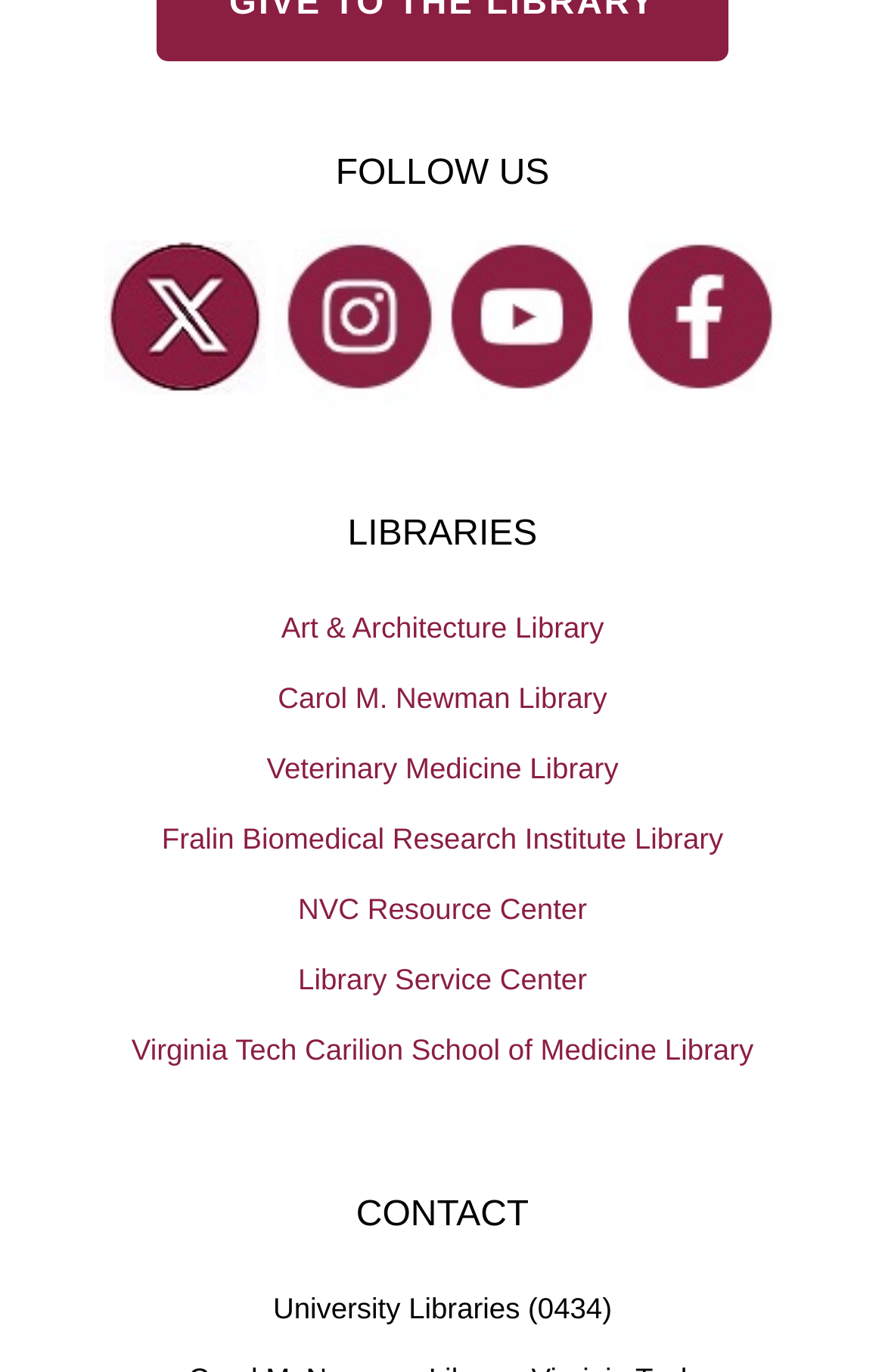Determine the bounding box coordinates of the clickable area required to perform the following instruction: "Click on Art & Architecture Library". The coordinates should be represented as four float numbers between 0 and 1: [left, top, right, bottom].

[0.0, 0.431, 1.0, 0.482]